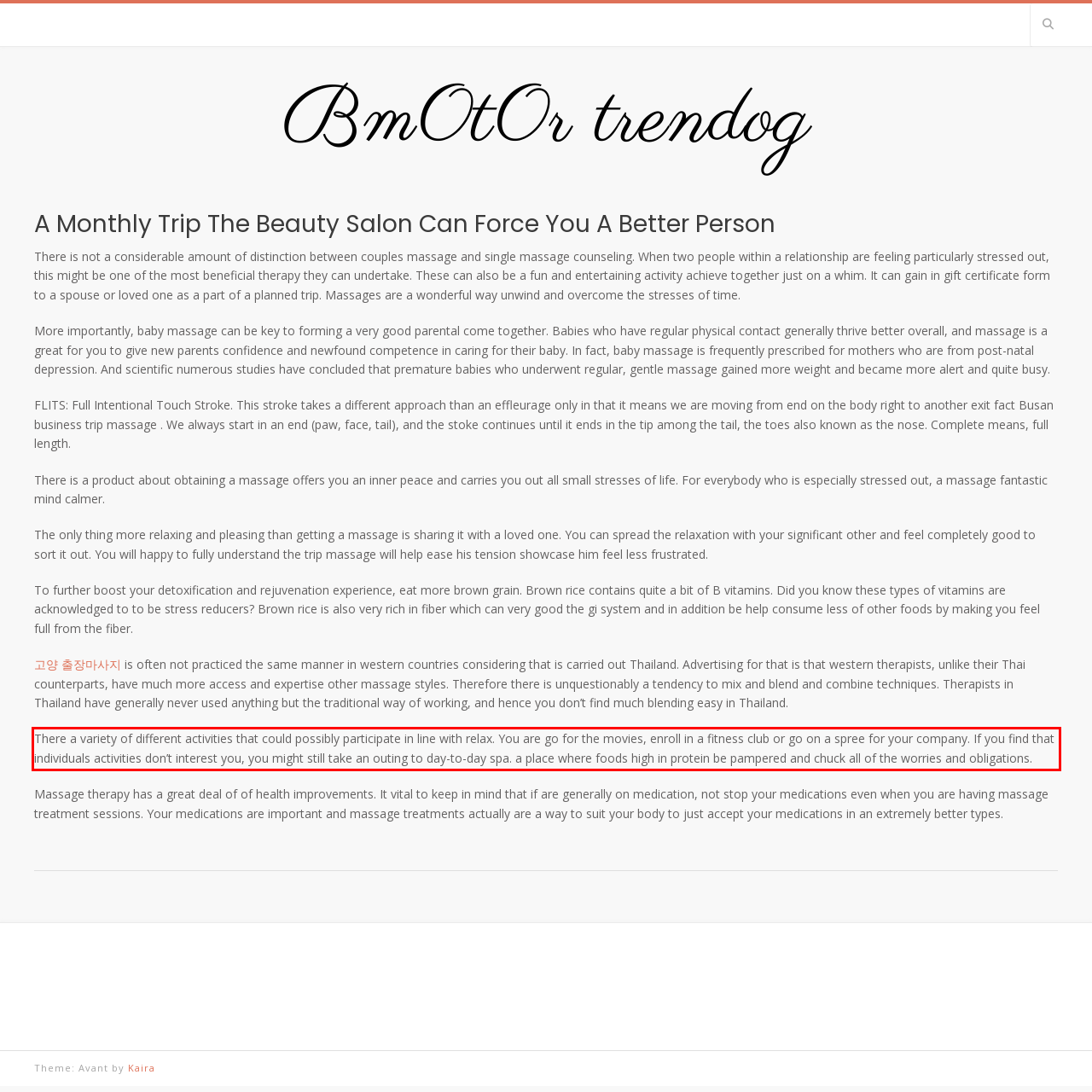Please examine the screenshot of the webpage and read the text present within the red rectangle bounding box.

There a variety of different activities that could possibly participate in line with relax. You are go for the movies, enroll in a fitness club or go on a spree for your company. If you find that individuals activities don’t interest you, you might still take an outing to day-to-day spa. a place where foods high in protein be pampered and chuck all of the worries and obligations.